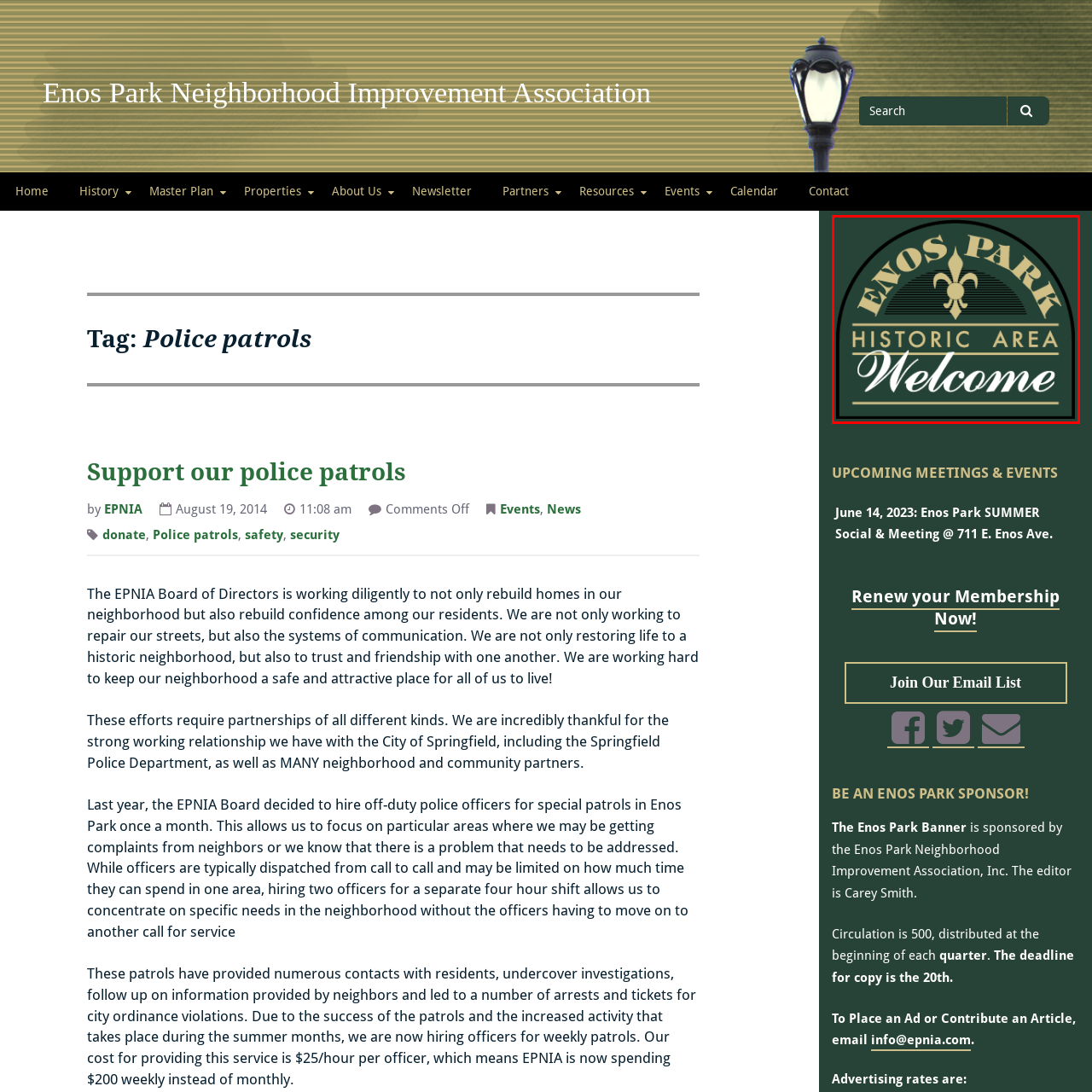What symbol is used to represent the area's cultural heritage?
Examine the image outlined by the red bounding box and answer the question with as much detail as possible.

The decorative emblem above the name 'ENOS PARK' is a fleur-de-lis, which is a symbol commonly used to represent cultural heritage and elegance.